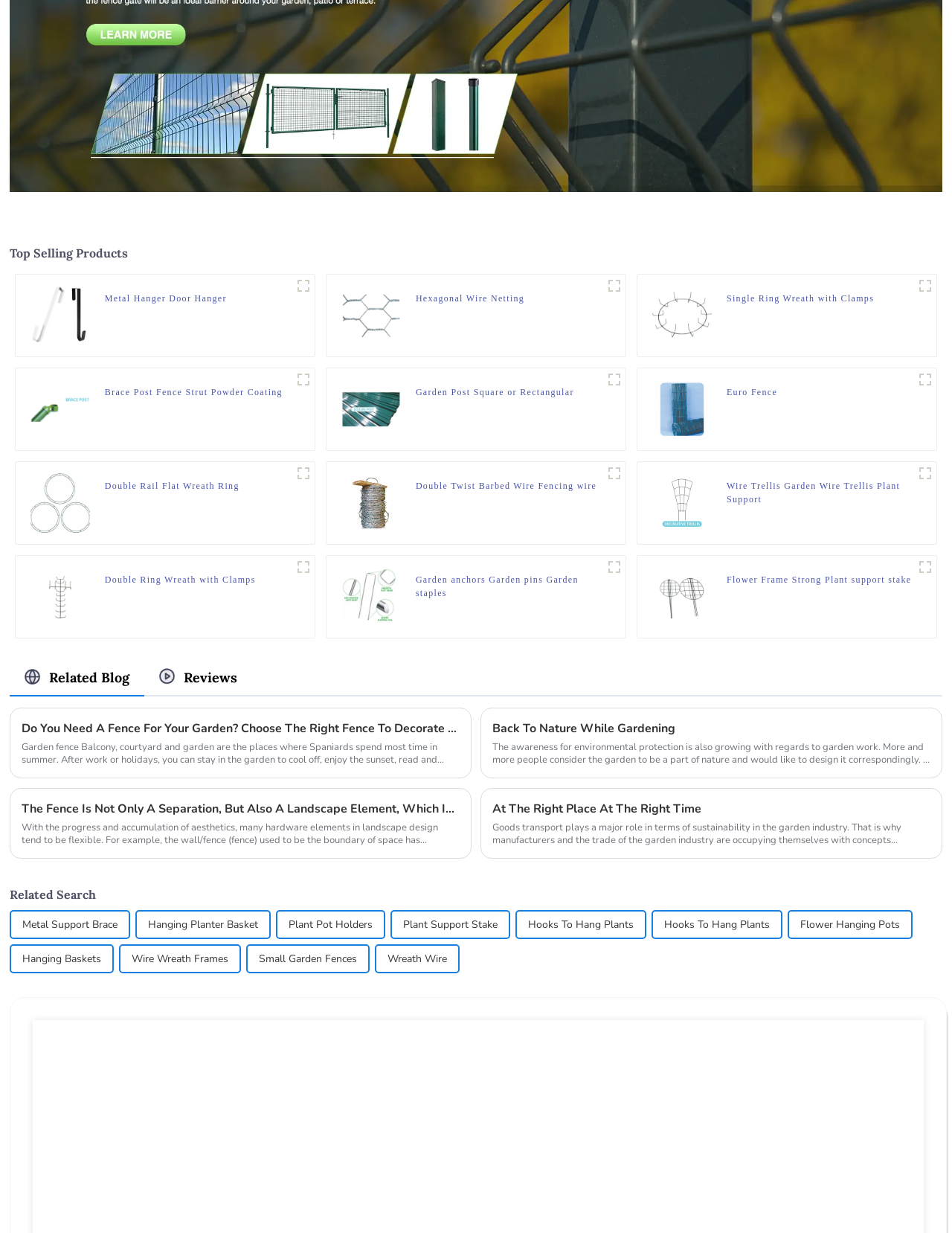What is common among all the products shown on this webpage?
Answer the question with a detailed and thorough explanation.

By analyzing the names and descriptions of the products shown on the webpage, it can be inferred that all of them are related to fencing or gardening, such as metal hangers, wire netting, and garden posts.